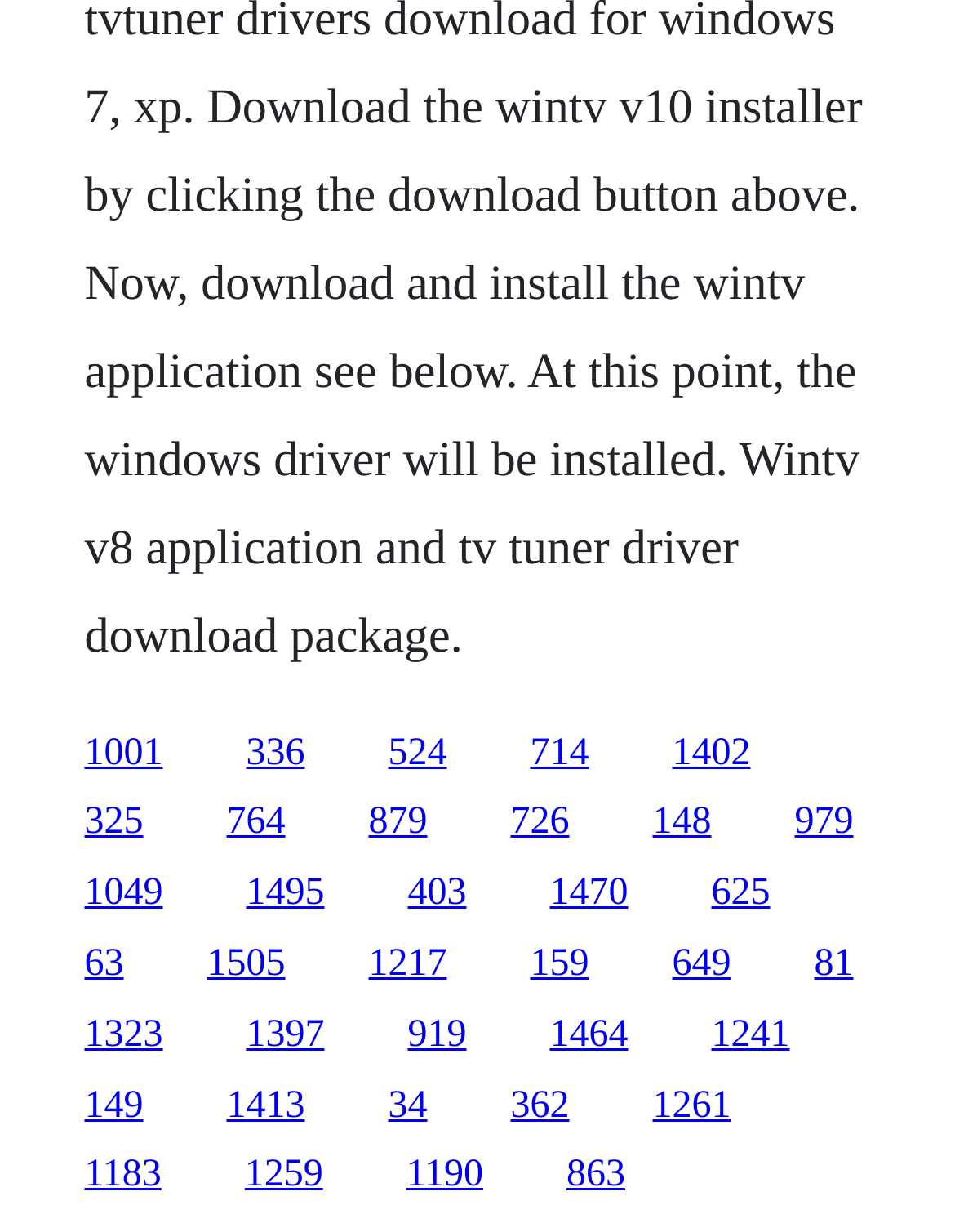Please identify the bounding box coordinates of where to click in order to follow the instruction: "follow the twentieth link".

[0.745, 0.765, 0.806, 0.799]